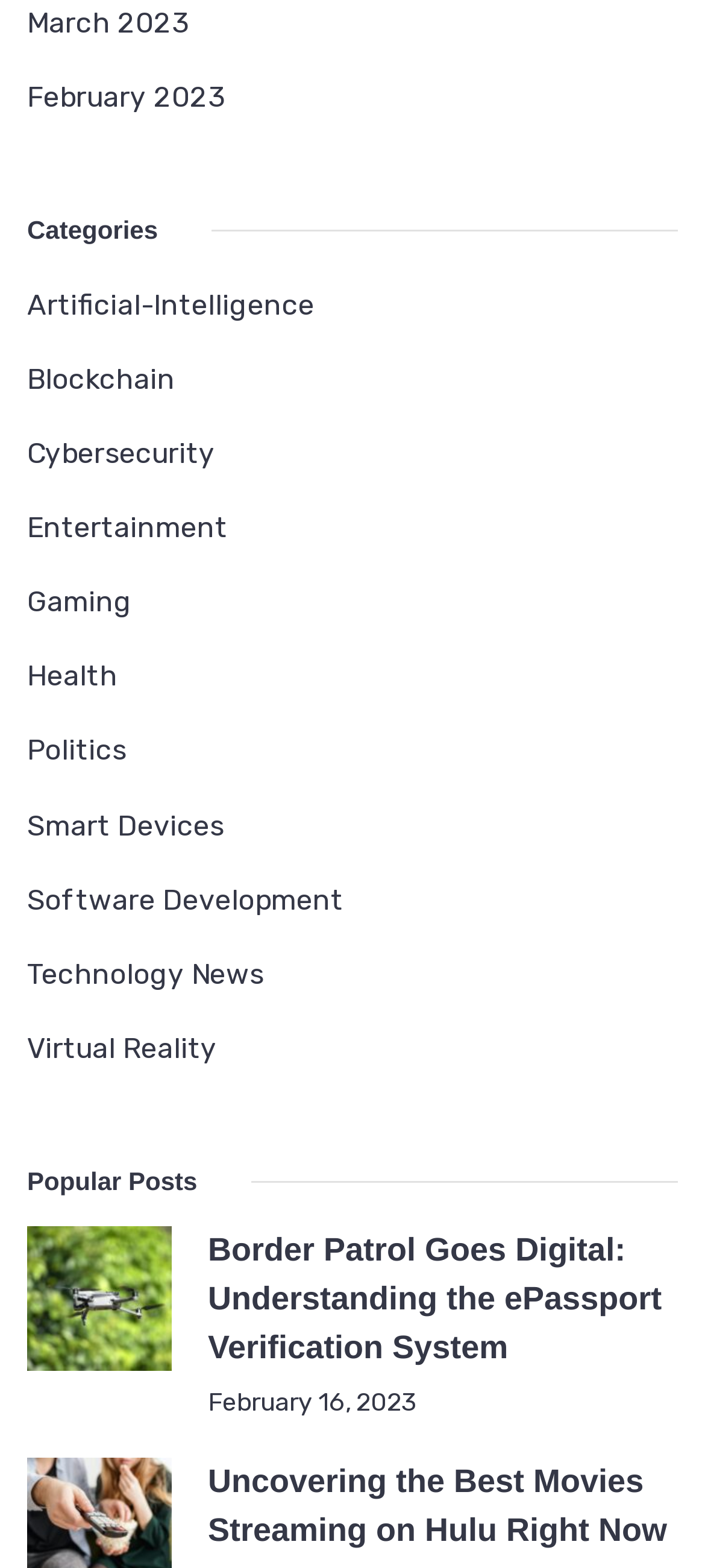Given the element description, predict the bounding box coordinates in the format (top-left x, top-left y, bottom-right x, bottom-right y). Make sure all values are between 0 and 1. Here is the element description: February 16, 2023

[0.295, 0.884, 0.592, 0.903]